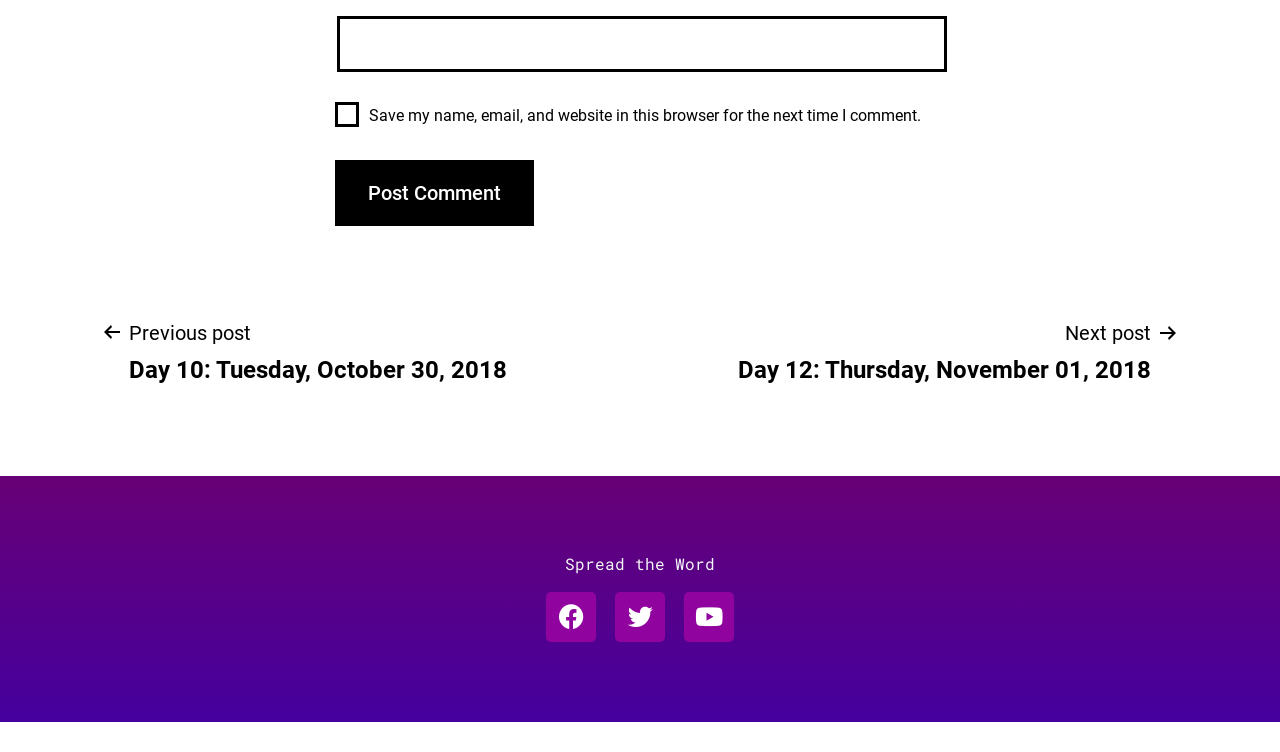Find the bounding box coordinates of the area to click in order to follow the instruction: "Go to previous post".

[0.078, 0.42, 0.419, 0.513]